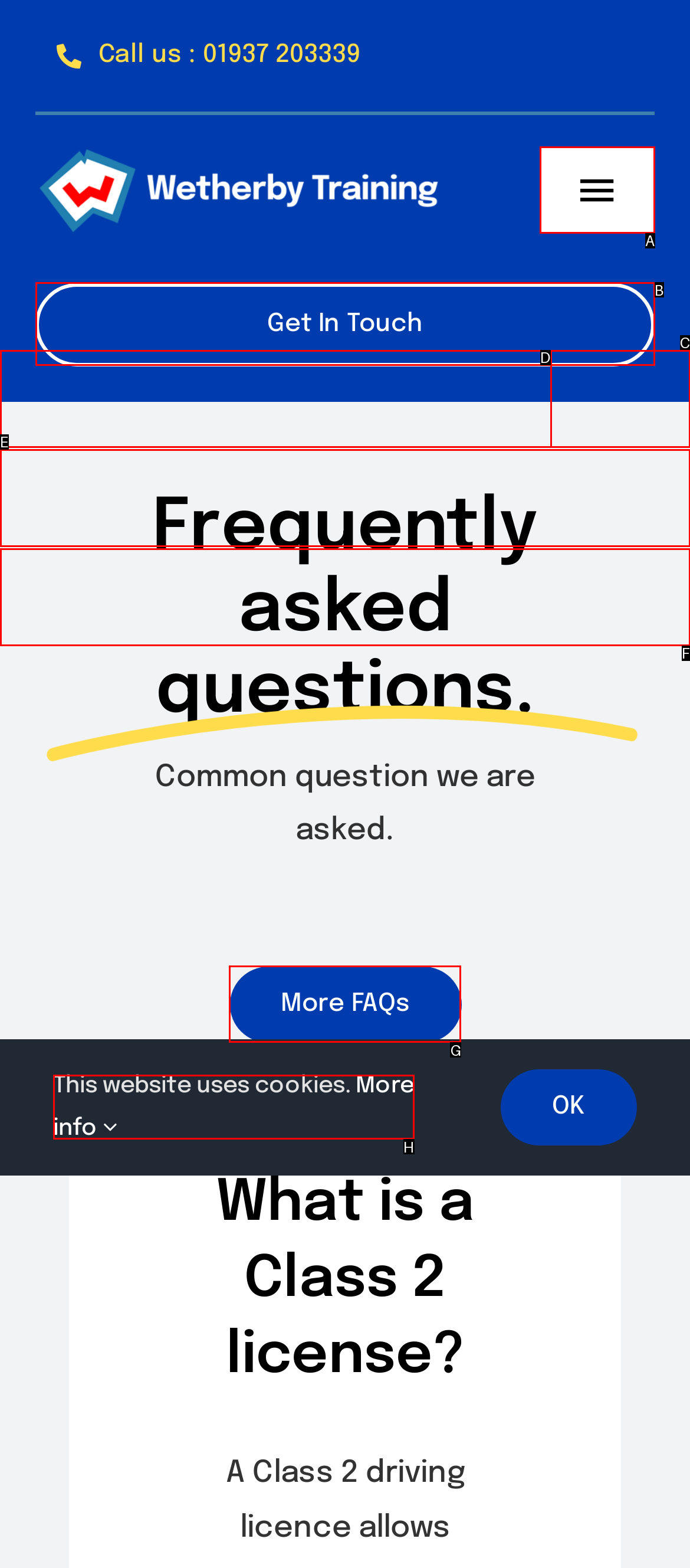Choose the UI element you need to click to carry out the task: View more FAQs.
Respond with the corresponding option's letter.

G